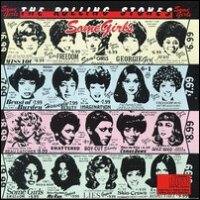Please give a succinct answer using a single word or phrase:
What is the theme of the album cover?

Femininity and identity